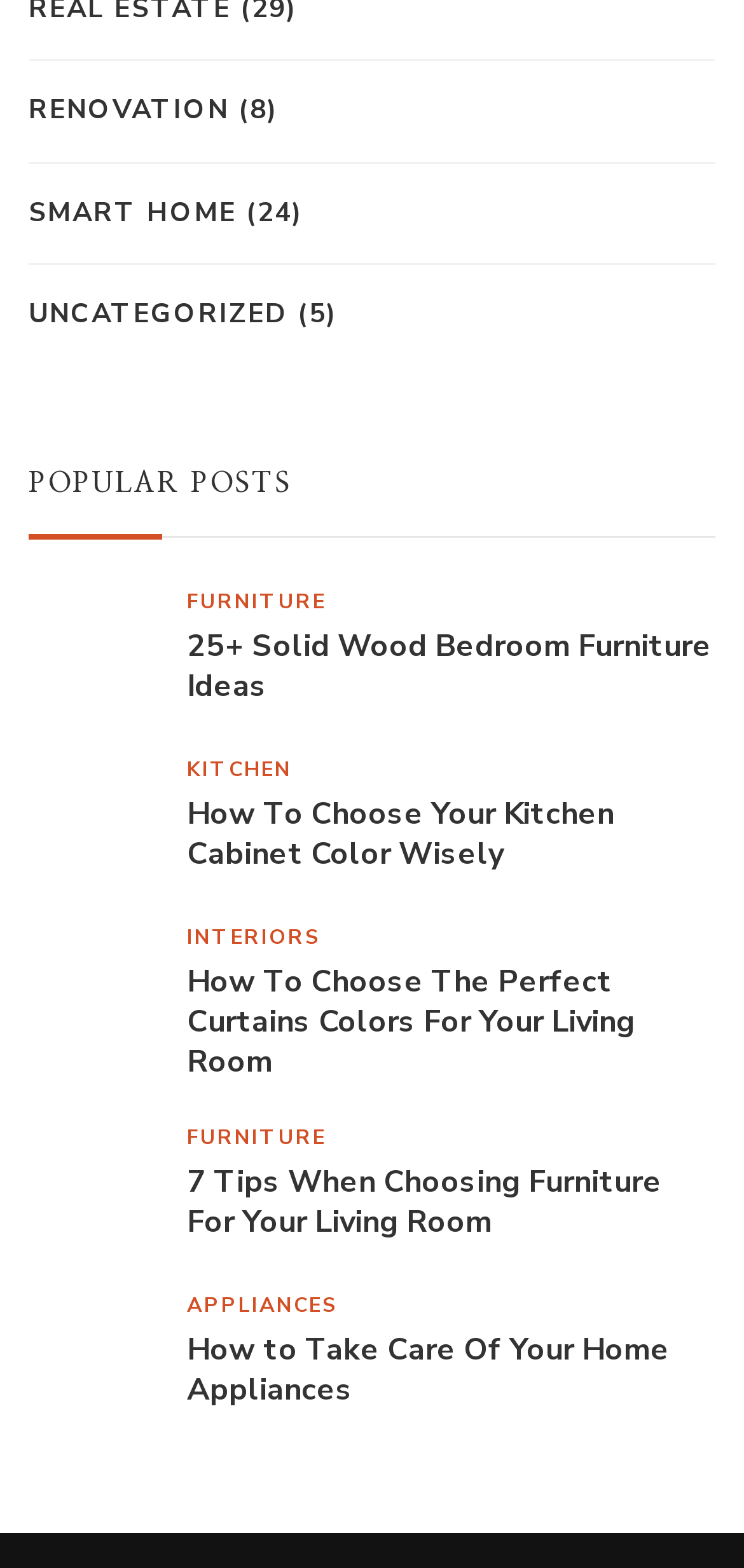Find the bounding box coordinates of the clickable region needed to perform the following instruction: "Explore SMART HOME". The coordinates should be provided as four float numbers between 0 and 1, i.e., [left, top, right, bottom].

[0.038, 0.122, 0.318, 0.15]